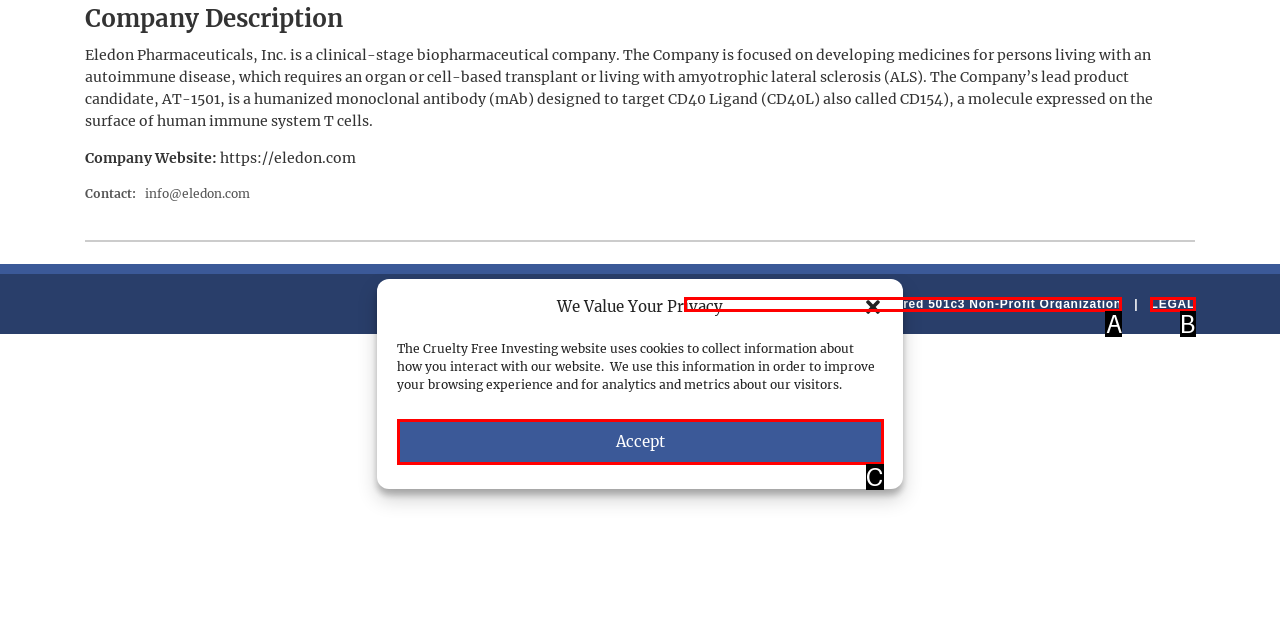Identify the option that corresponds to the description: Contact Us 
Provide the letter of the matching option from the available choices directly.

None